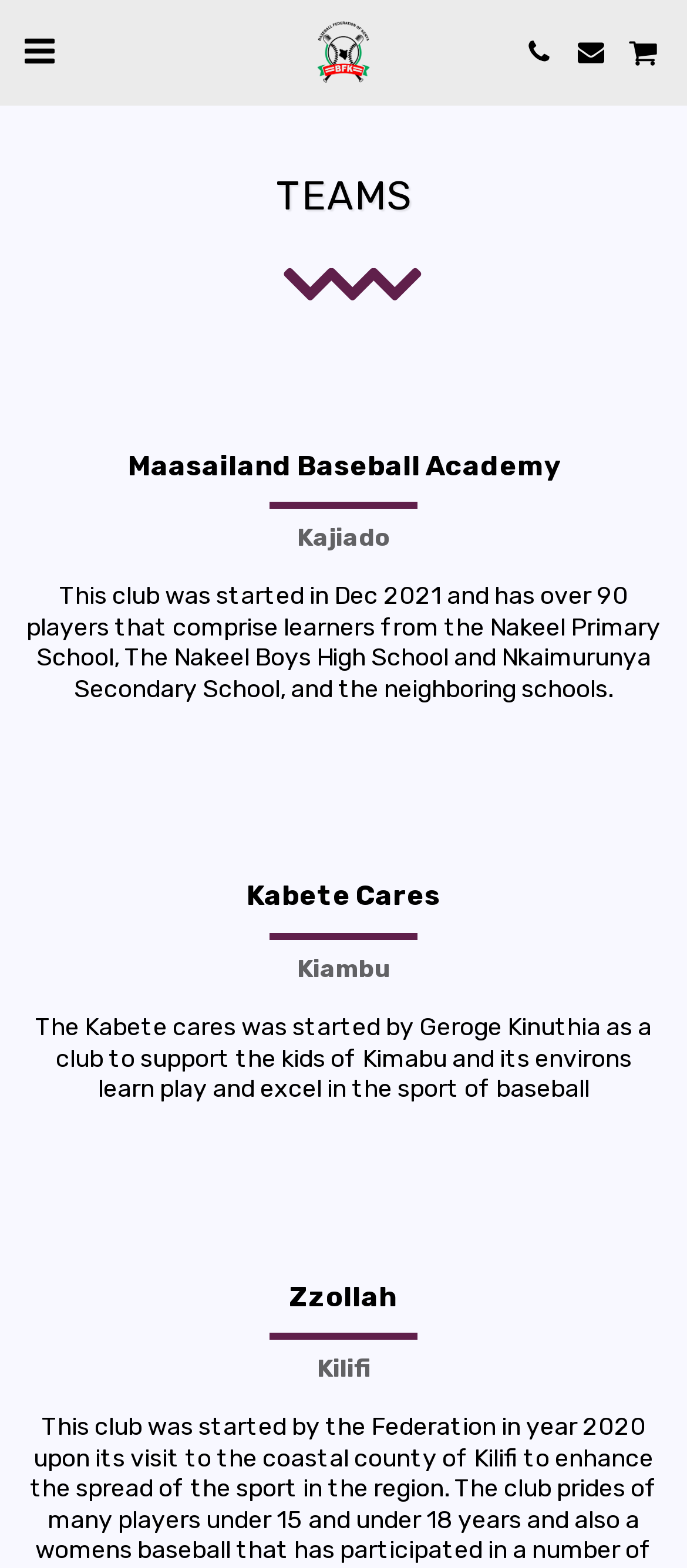Who started the Kabete Cares team?
Use the image to answer the question with a single word or phrase.

George Kinuthia